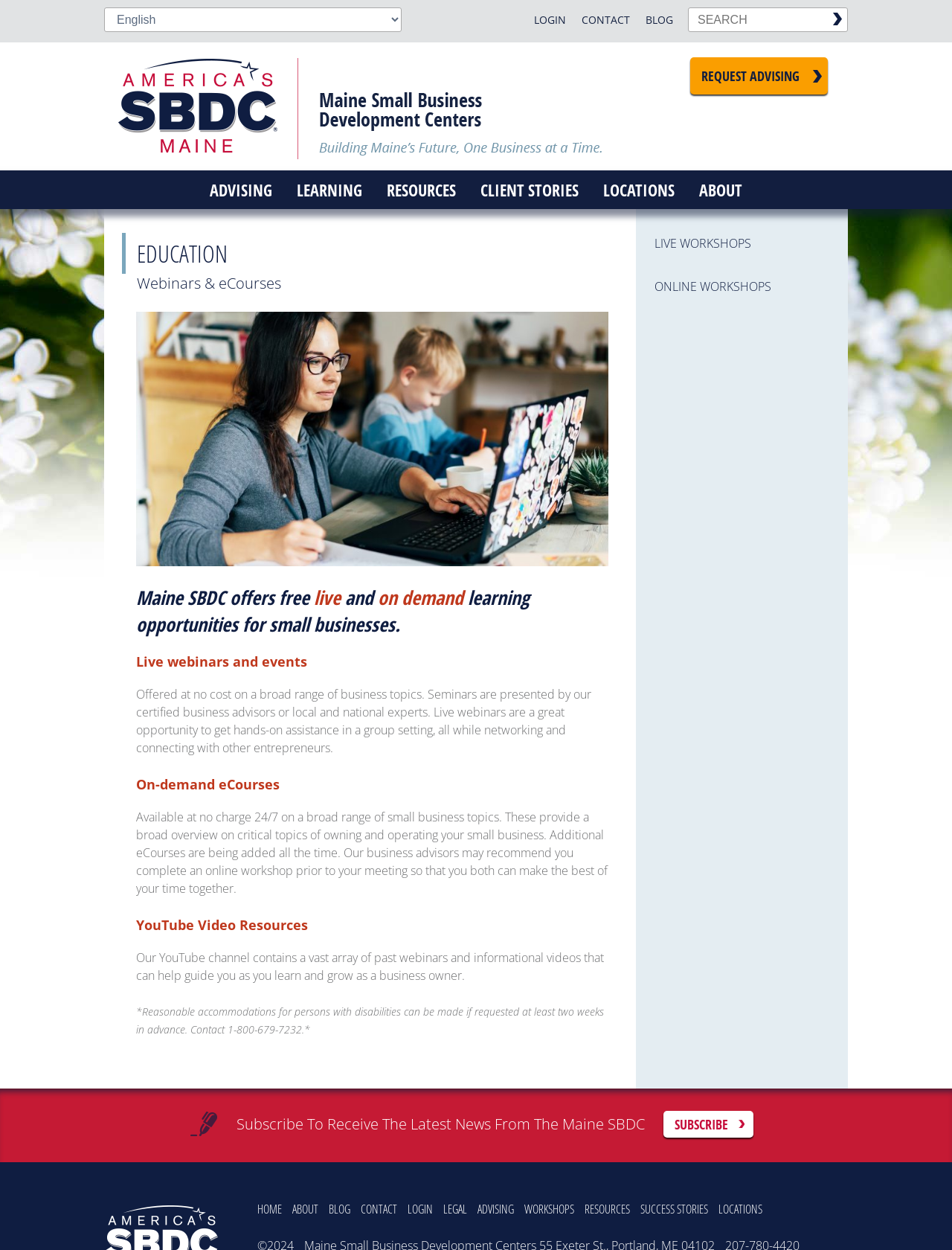Using the details in the image, give a detailed response to the question below:
What type of opportunities are offered by Maine SBDC?

Based on the webpage content, Maine SBDC offers free live and on demand learning opportunities for small businesses, which can be inferred from the heading 'Maine SBDC offers free live and on demand learning opportunities for small businesses.'